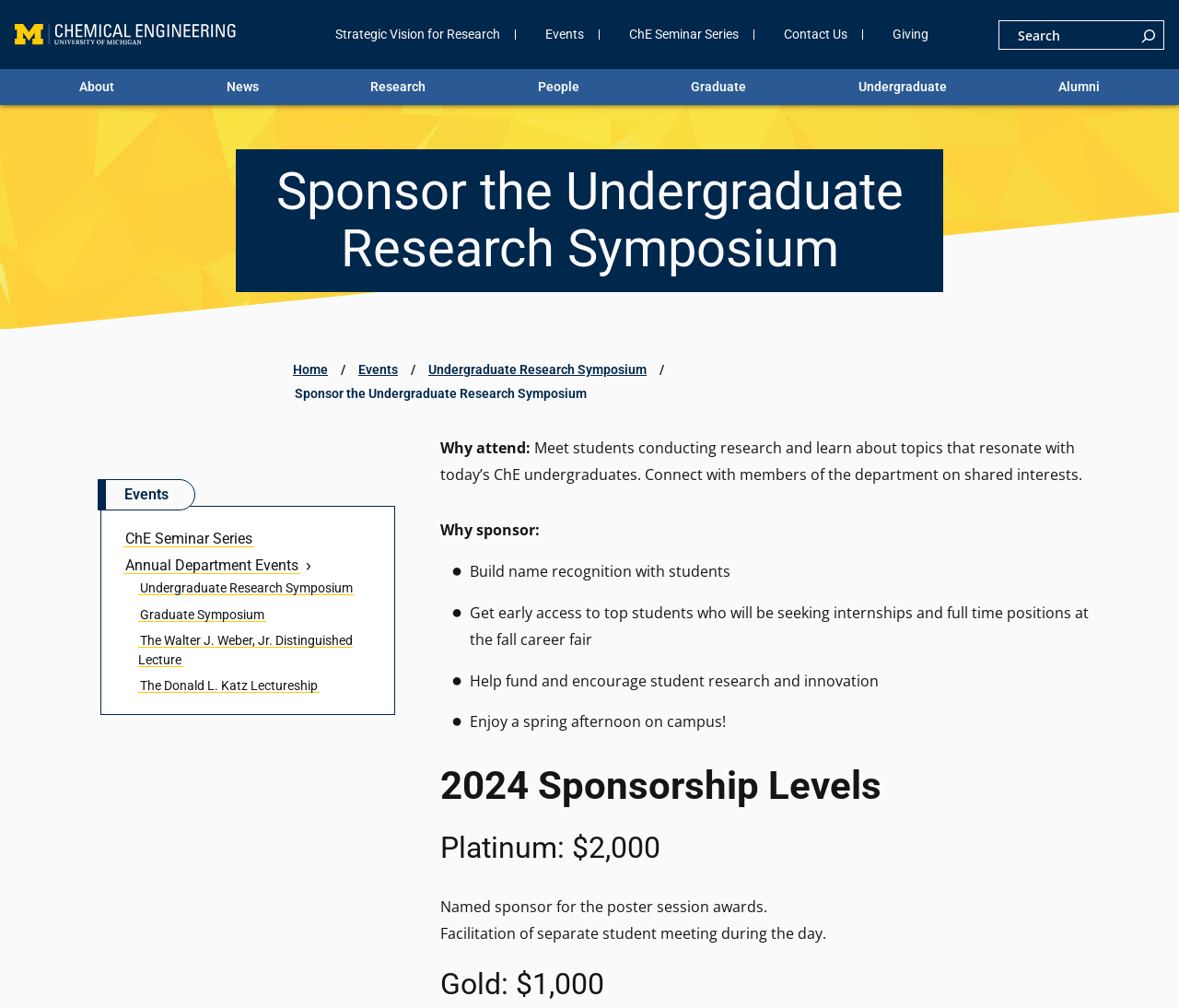Please indicate the bounding box coordinates for the clickable area to complete the following task: "View the 2024 Sponsorship Levels". The coordinates should be specified as four float numbers between 0 and 1, i.e., [left, top, right, bottom].

[0.373, 0.757, 0.93, 0.803]